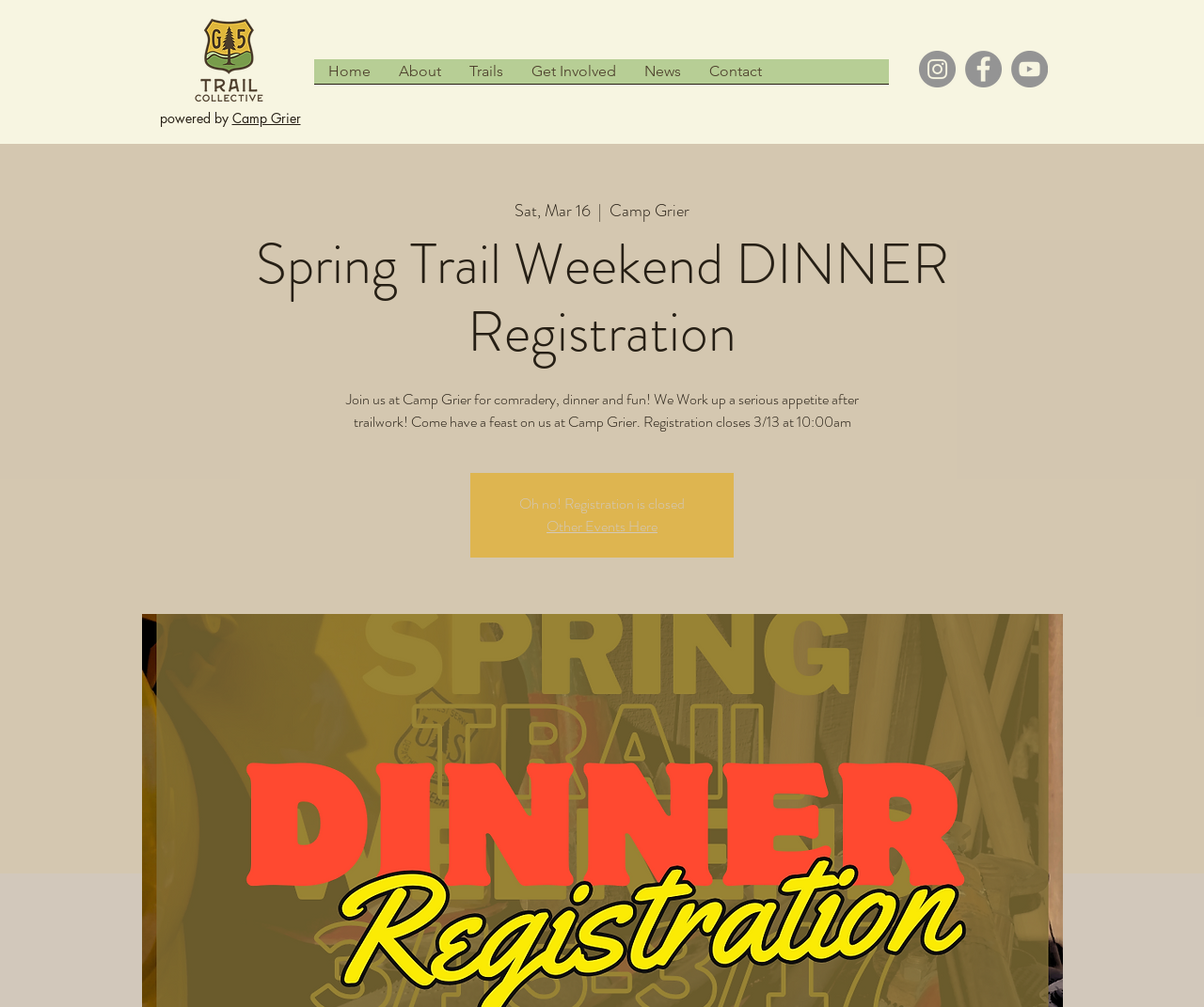Using a single word or phrase, answer the following question: 
What is the name of the camp?

Camp Grier